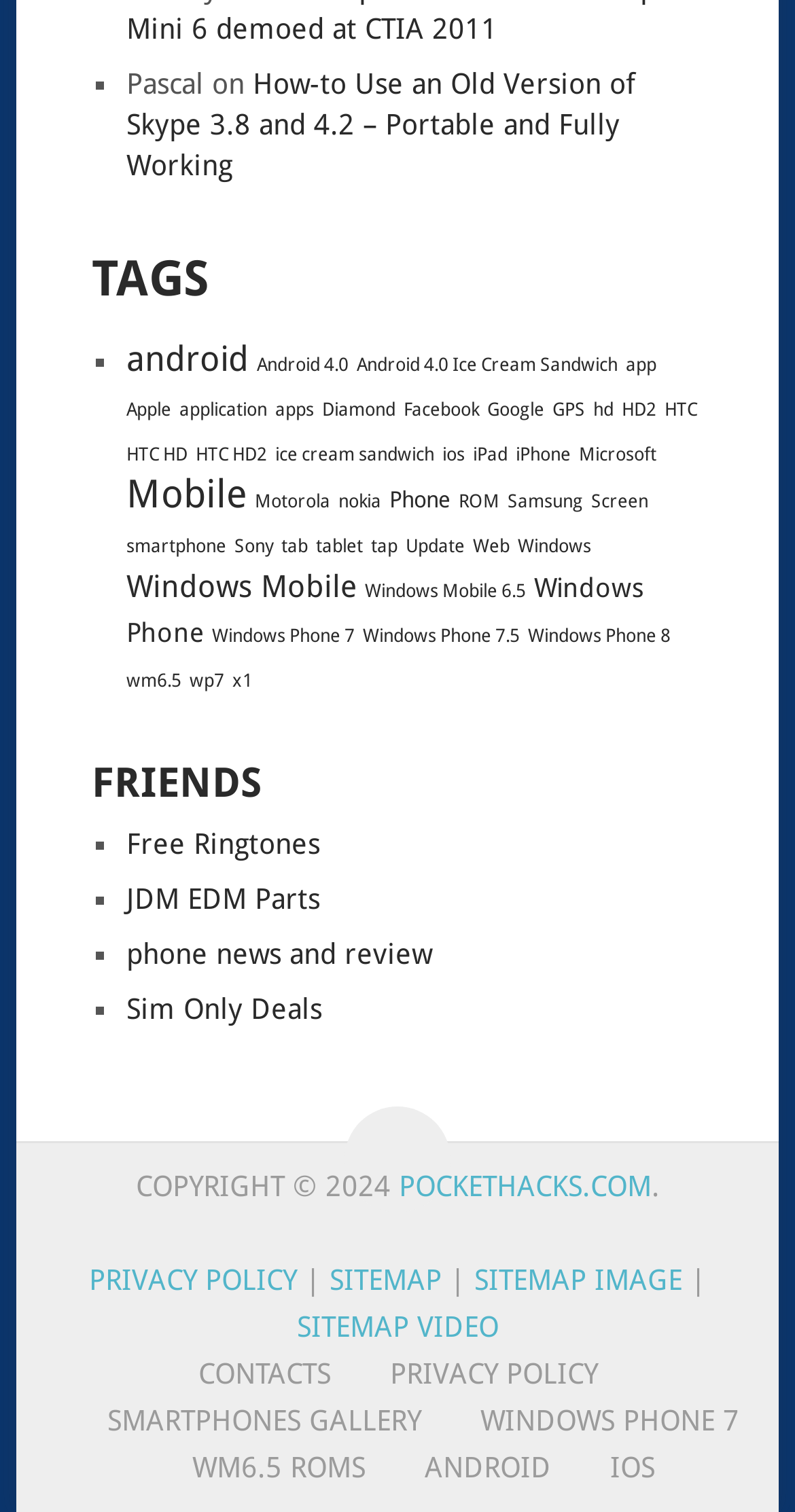How many headings are there on the webpage?
Please provide a comprehensive and detailed answer to the question.

There are 2 headings on the webpage because there are two heading elements, 'TAGS' and 'FRIENDS', which have bounding box coordinates of [0.115, 0.163, 0.885, 0.208] and [0.115, 0.505, 0.885, 0.532] respectively.